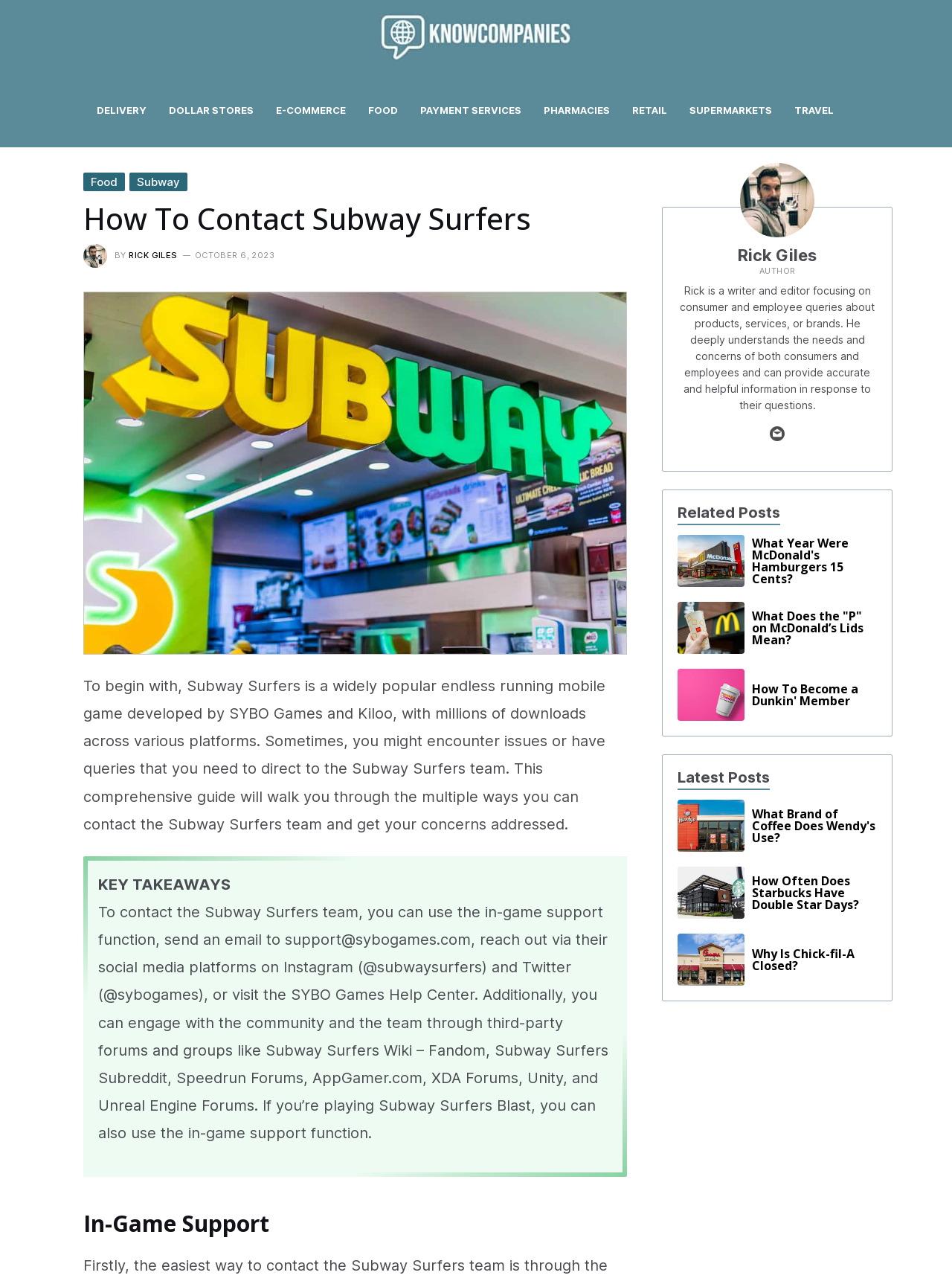Examine the image carefully and respond to the question with a detailed answer: 
What is the name of the author of the article?

The author's name can be found in the section below the article title, where it says 'BY RICK GILES'.